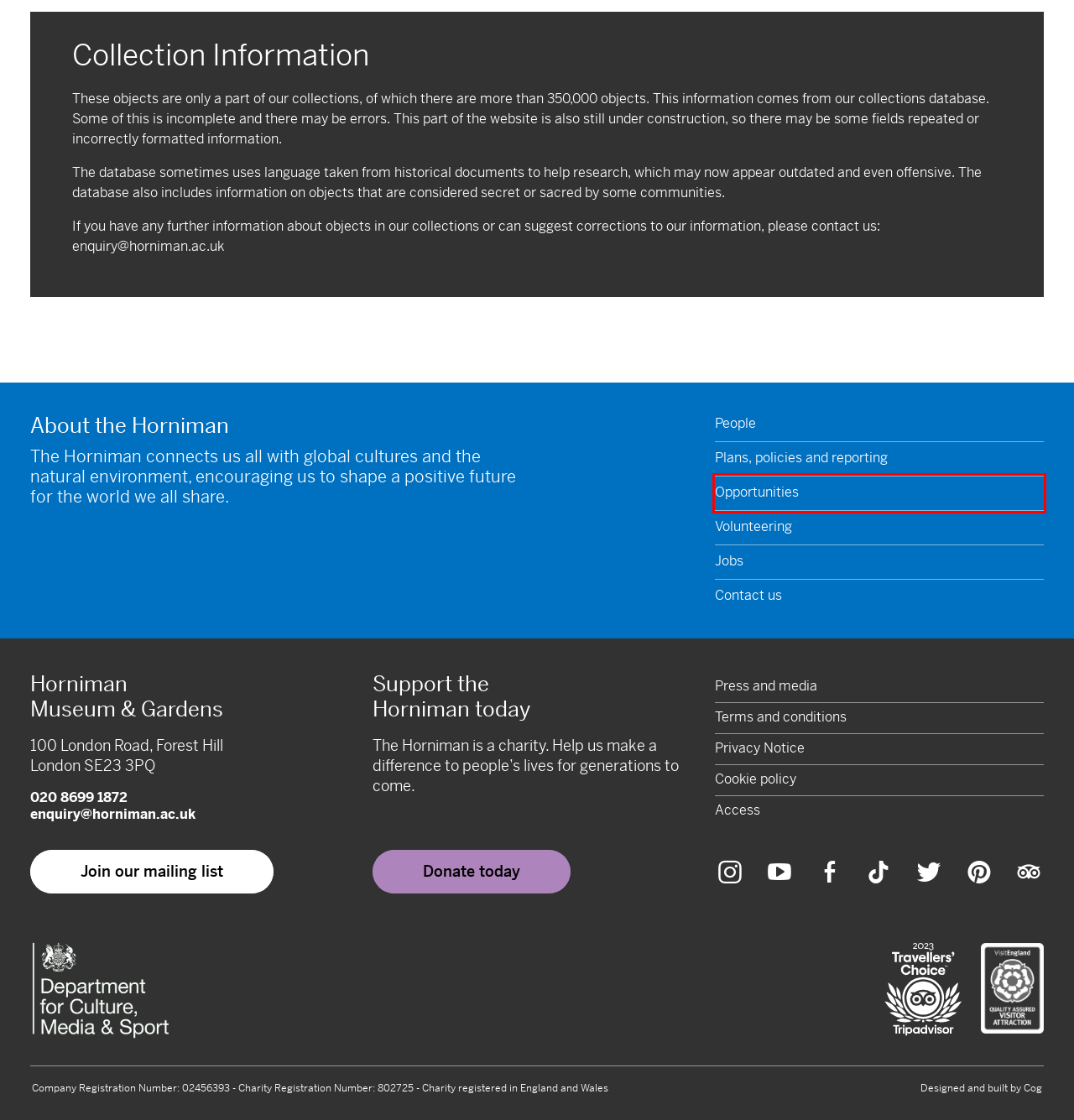Look at the screenshot of a webpage with a red bounding box and select the webpage description that best corresponds to the new page after clicking the element in the red box. Here are the options:
A. Contact us - Horniman Museum and Gardens
B. Press and media - Horniman Museum and Gardens
C. Opportunities - Horniman Museum and Gardens
D. Plans, policies and reporting - Horniman Museum and Gardens
E. Privacy Notice - Horniman Museum and Gardens
F. Donate - Horniman Museum and Gardens
G. Terms and conditions - Horniman Museum and Gardens
H. People - Horniman Museum and Gardens

C